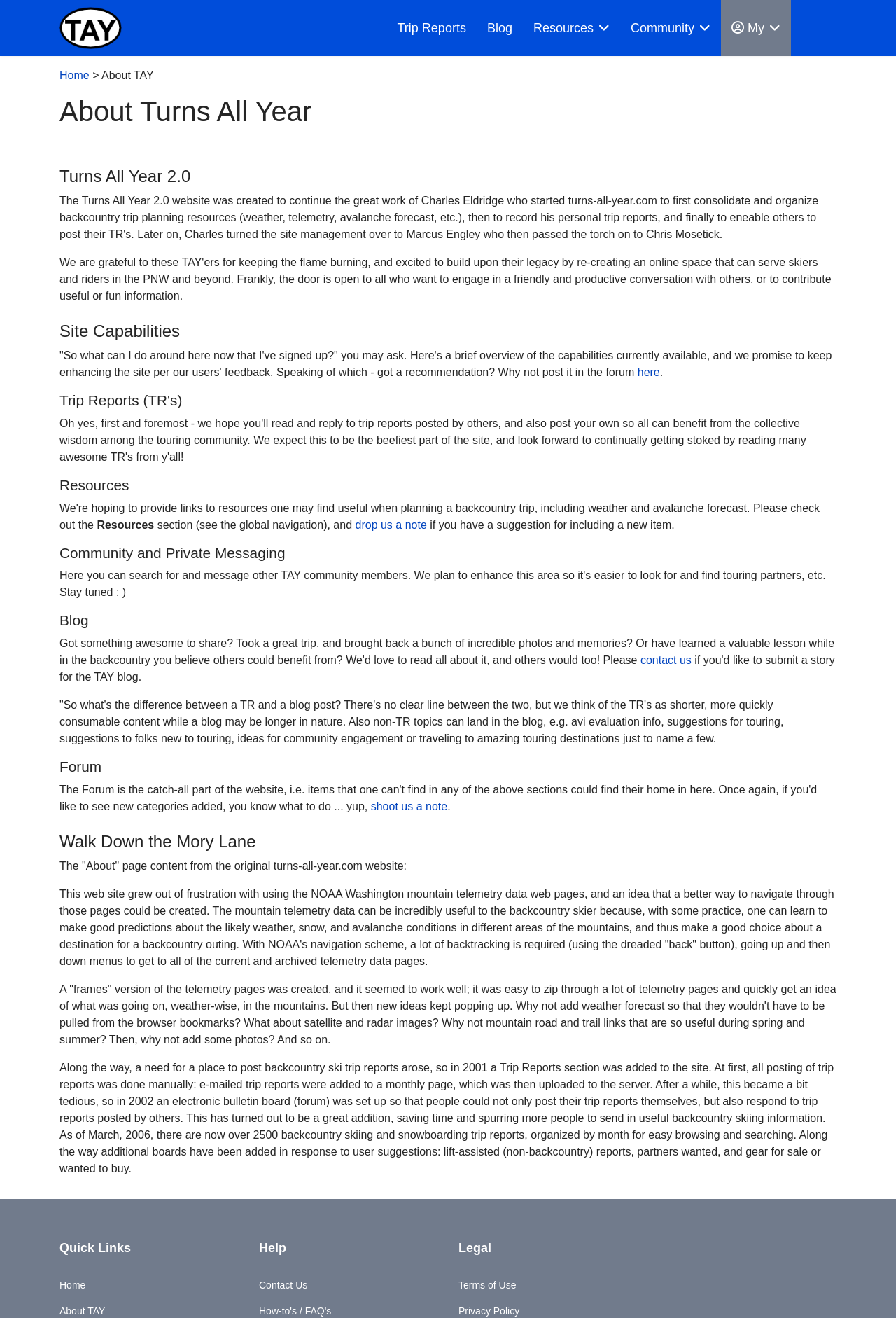What are the main sections of the website?
From the screenshot, supply a one-word or short-phrase answer.

Trip Reports, Blog, Resources, Community